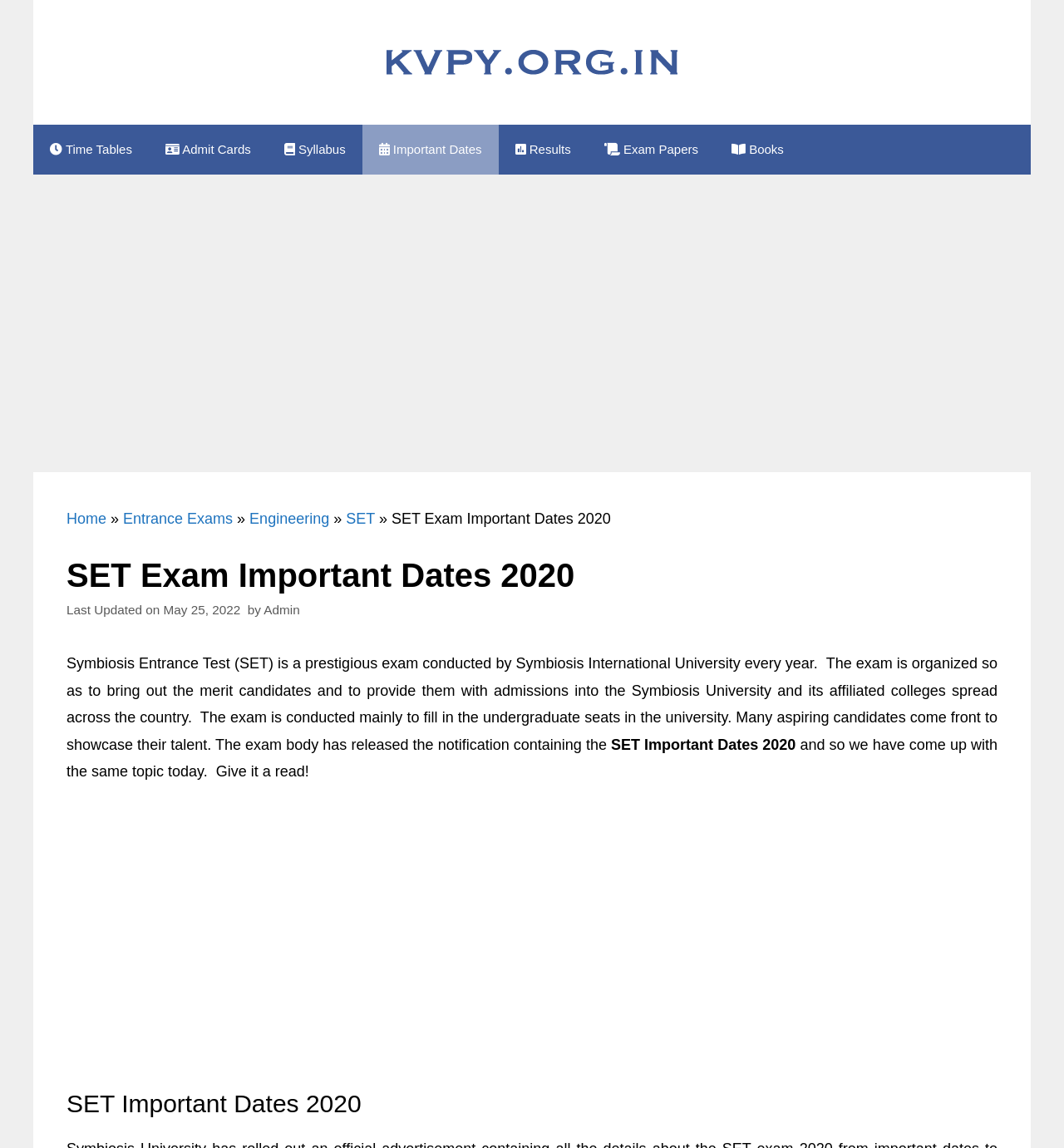Identify the bounding box coordinates of the region that needs to be clicked to carry out this instruction: "Click on the 'SET' link". Provide these coordinates as four float numbers ranging from 0 to 1, i.e., [left, top, right, bottom].

[0.325, 0.445, 0.352, 0.459]